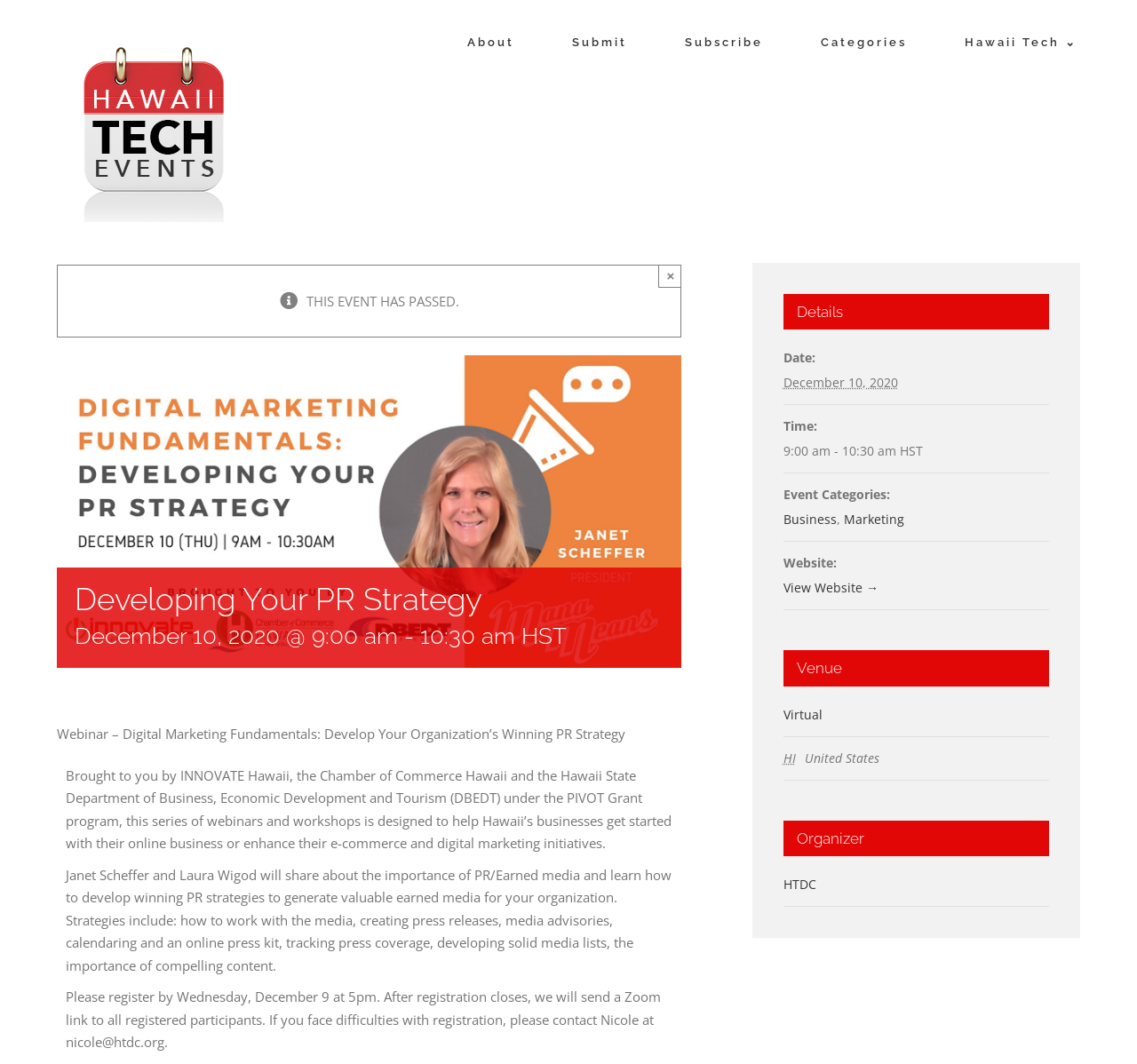Please provide the bounding box coordinates for the element that needs to be clicked to perform the following instruction: "Click the 'Close' button". The coordinates should be given as four float numbers between 0 and 1, i.e., [left, top, right, bottom].

[0.579, 0.249, 0.599, 0.27]